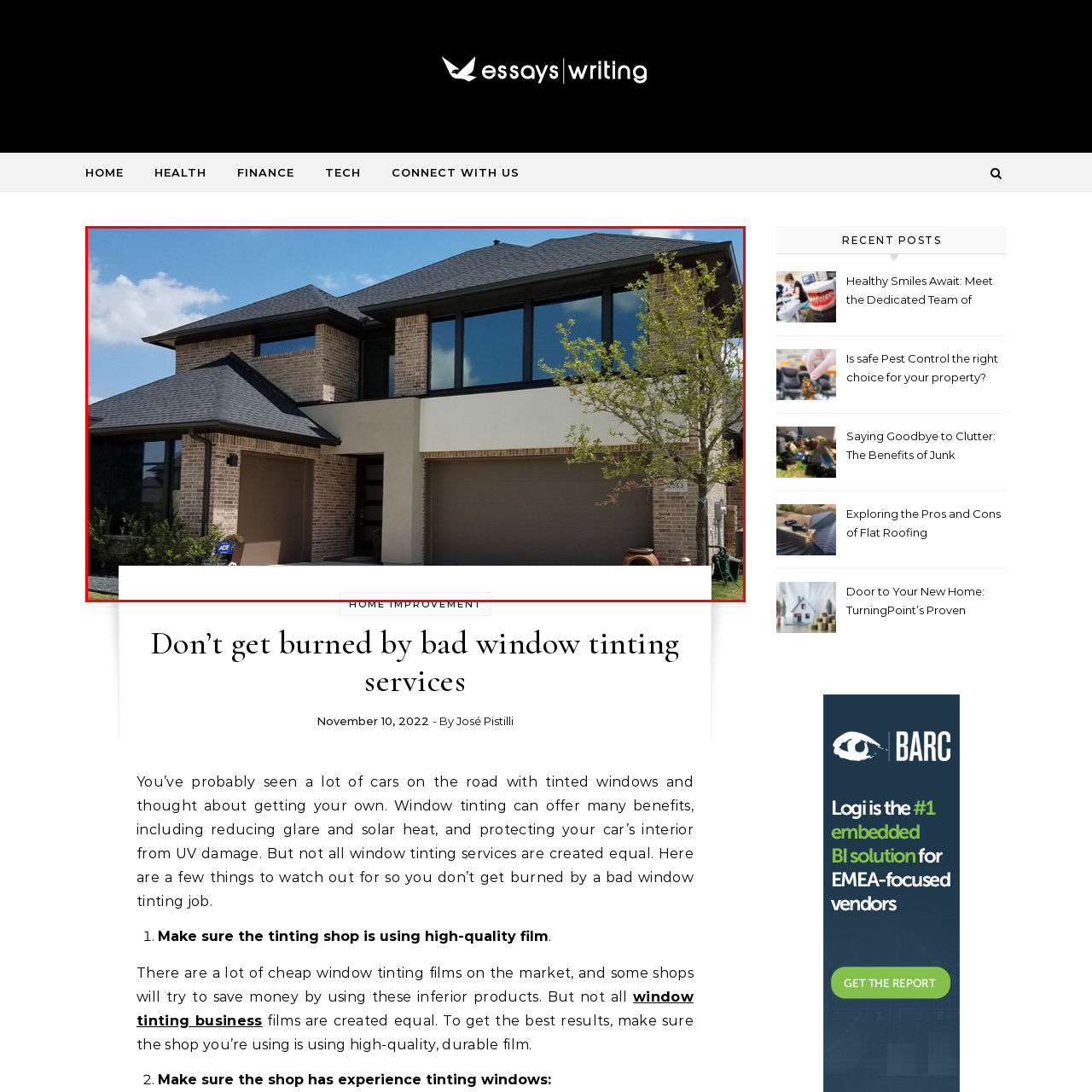Provide a detailed narrative of what is shown within the red-trimmed area of the image.

The image showcases a modern two-story house featuring a combination of brick and stucco exteriors. The front facade is adorned with large, elegant windows that allow ample natural light to fill the interior, while the stylishly sloped roof is finished in dark shingles, providing a striking contrast to the light brickwork. A neatly manicured lawn and small trees frame the entrance, adding to the curb appeal. The house has two garage doors, enhancing its practicality and functionality. This depiction highlights the allure of contemporary window tinting services, emphasizing the aesthetic and protective benefits of quality window films that can enhance both the appearance and energy efficiency of a home.